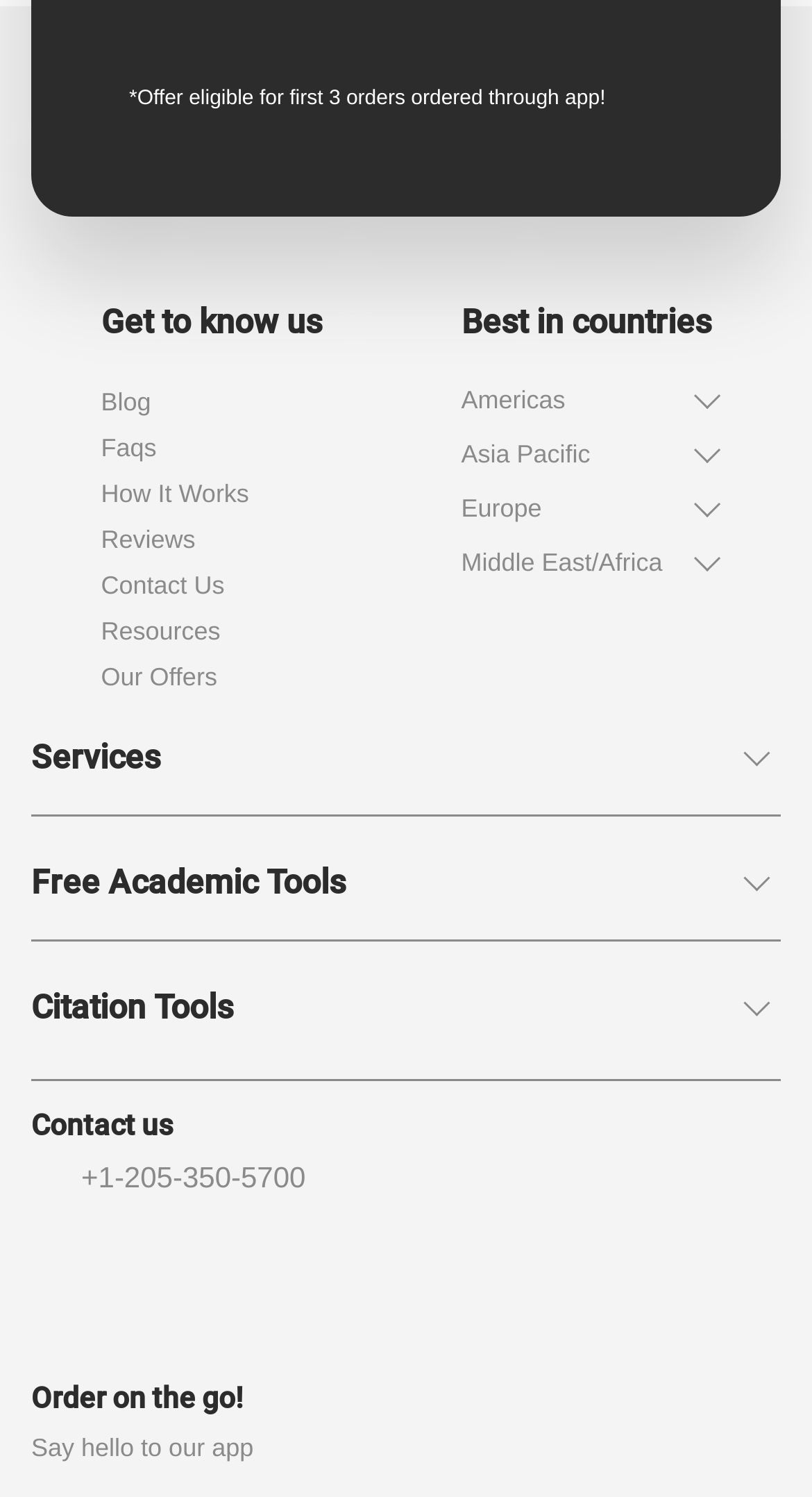Refer to the image and provide an in-depth answer to the question:
What is the offer eligibility?

The offer eligibility is mentioned in the static text element at the top of the webpage, which states 'Offer eligible for first 3 orders ordered through app!'.